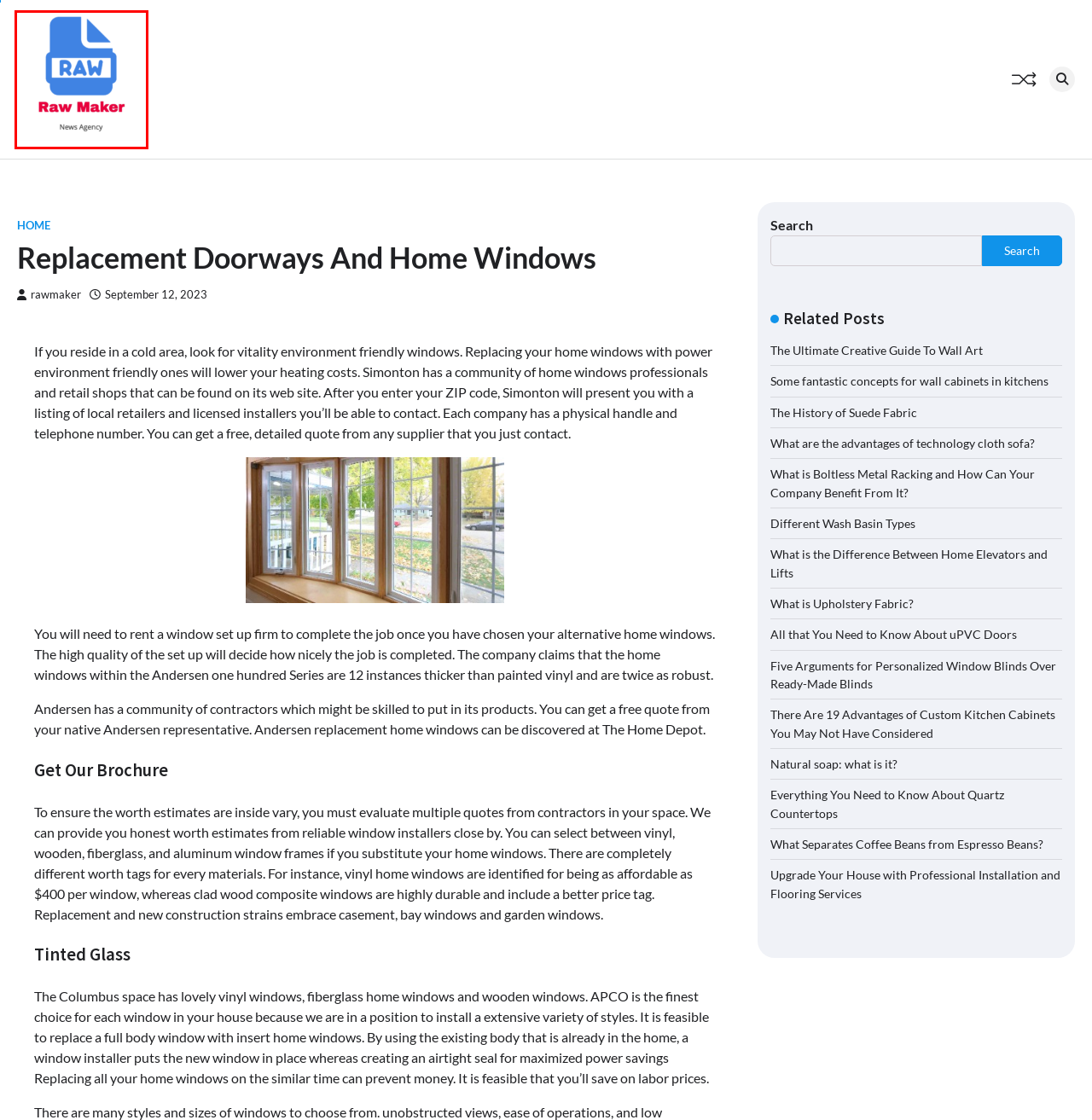Evaluate the webpage screenshot and identify the element within the red bounding box. Select the webpage description that best fits the new webpage after clicking the highlighted element. Here are the candidates:
A. What is the Difference Between Home Elevators and Lifts - Raw Maker
B. Raw Maker -
C. Home - Raw Maker
D. Everything You Need to Know About Quartz Countertops - Raw Maker
E. Five Arguments for Personalized Window Blinds Over Ready-Made Blinds - Raw Maker
F. What Separates Coffee Beans from Espresso Beans? - Raw Maker
G. rawmaker - Raw Maker
H. Some fantastic concepts for wall cabinets in kitchens - Raw Maker

B